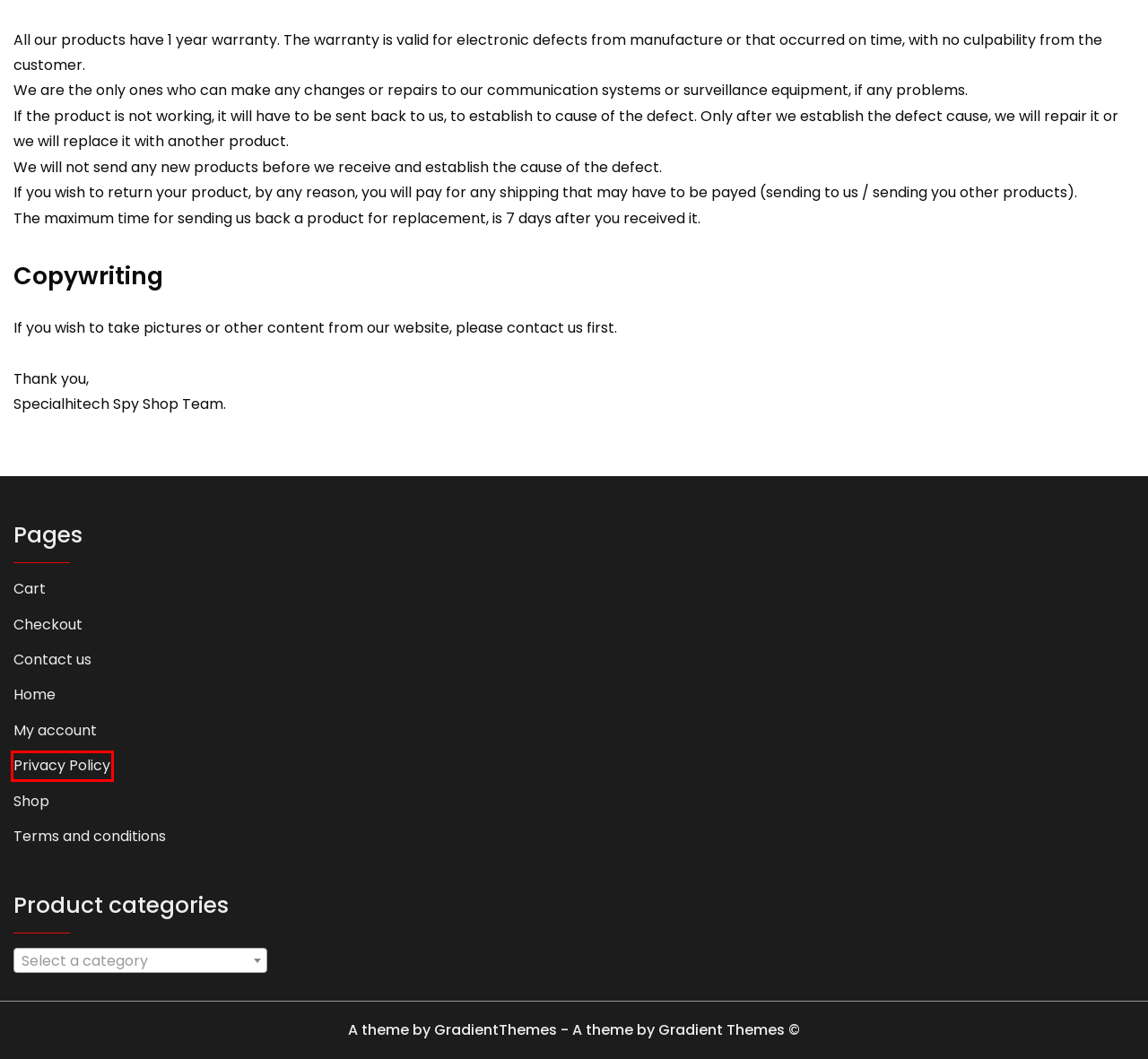You are presented with a screenshot of a webpage with a red bounding box. Select the webpage description that most closely matches the new webpage after clicking the element inside the red bounding box. The options are:
A. Spy ear piece – Special Hi-Tech
B. Cart – Special Hi-Tech
C. Shop – Special Hi-Tech
D. Special Hi-Tech – Ultra Secrete Spy Tools
E. Gradient Themes - Your Business Solution Partner
F. Privacy Policy – Special Hi-Tech
G. Contact us – Special Hi-Tech
H. Covert communication systems – Special Hi-Tech

F